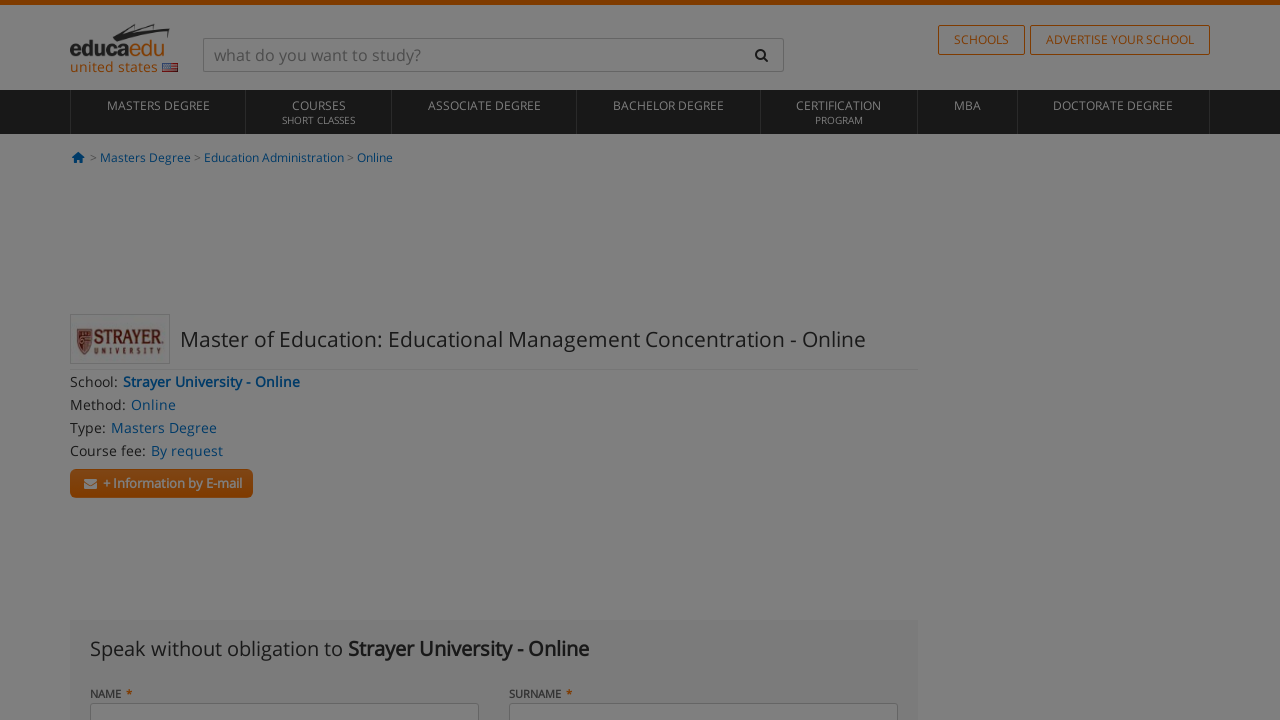Generate the text of the webpage's primary heading.

Master of Education: Educational Management Concentration - Online